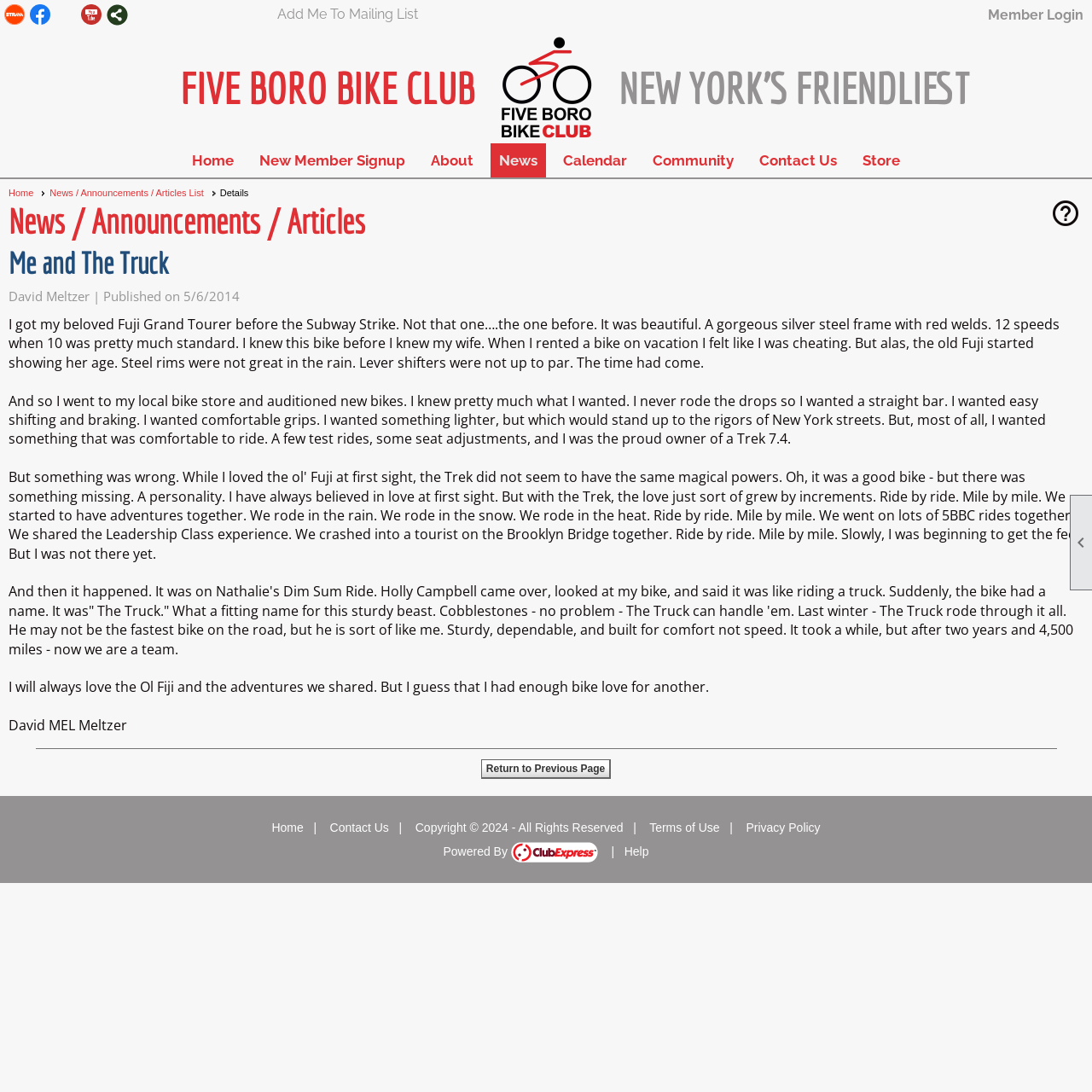Determine the bounding box coordinates of the clickable region to carry out the instruction: "Login as a member".

[0.901, 0.004, 0.996, 0.023]